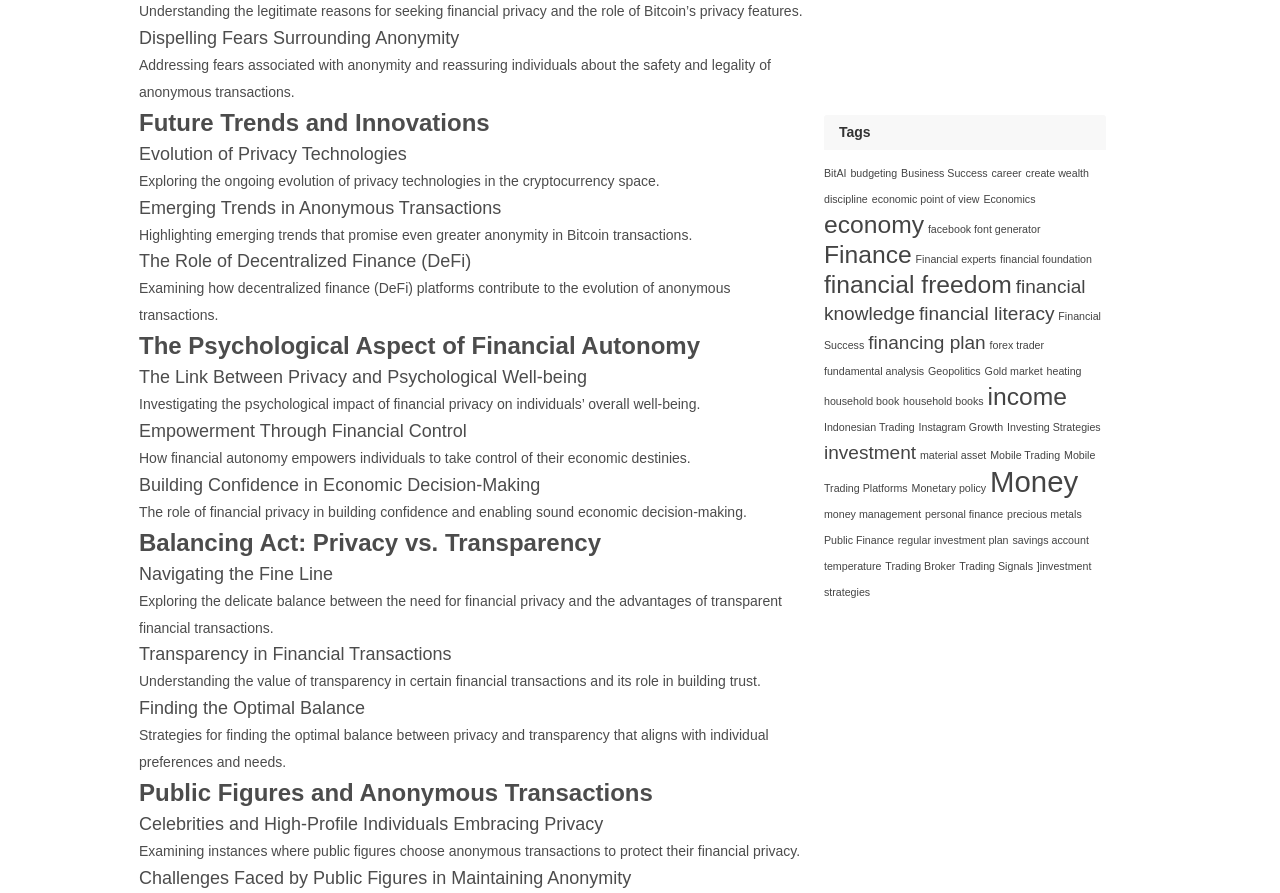Provide a brief response using a word or short phrase to this question:
What is the purpose of finding the optimal balance between privacy and transparency?

Align with individual preferences